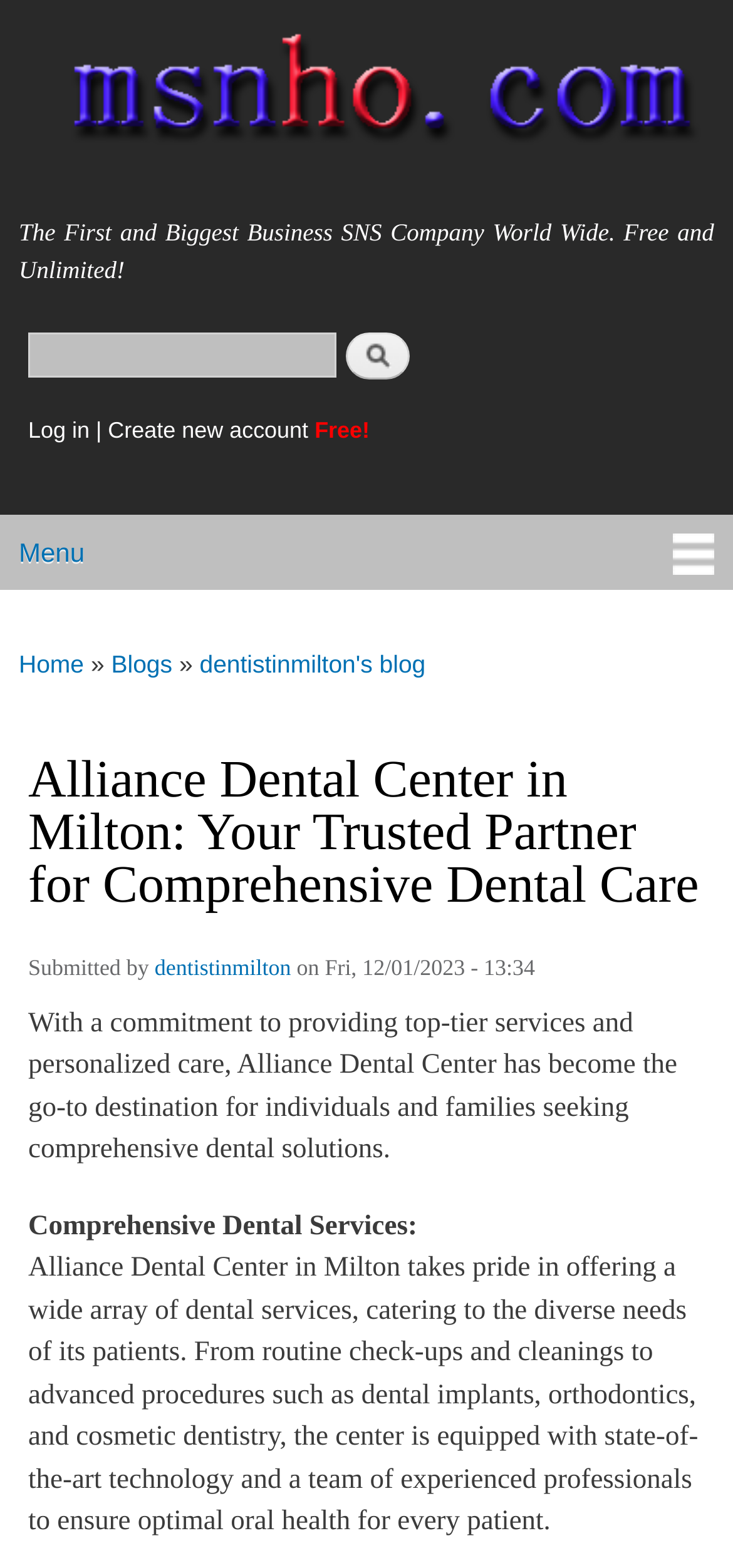Please determine the bounding box coordinates for the UI element described here. Use the format (top-left x, top-left y, bottom-right x, bottom-right y) with values bounded between 0 and 1: Menu

[0.0, 0.328, 1.0, 0.377]